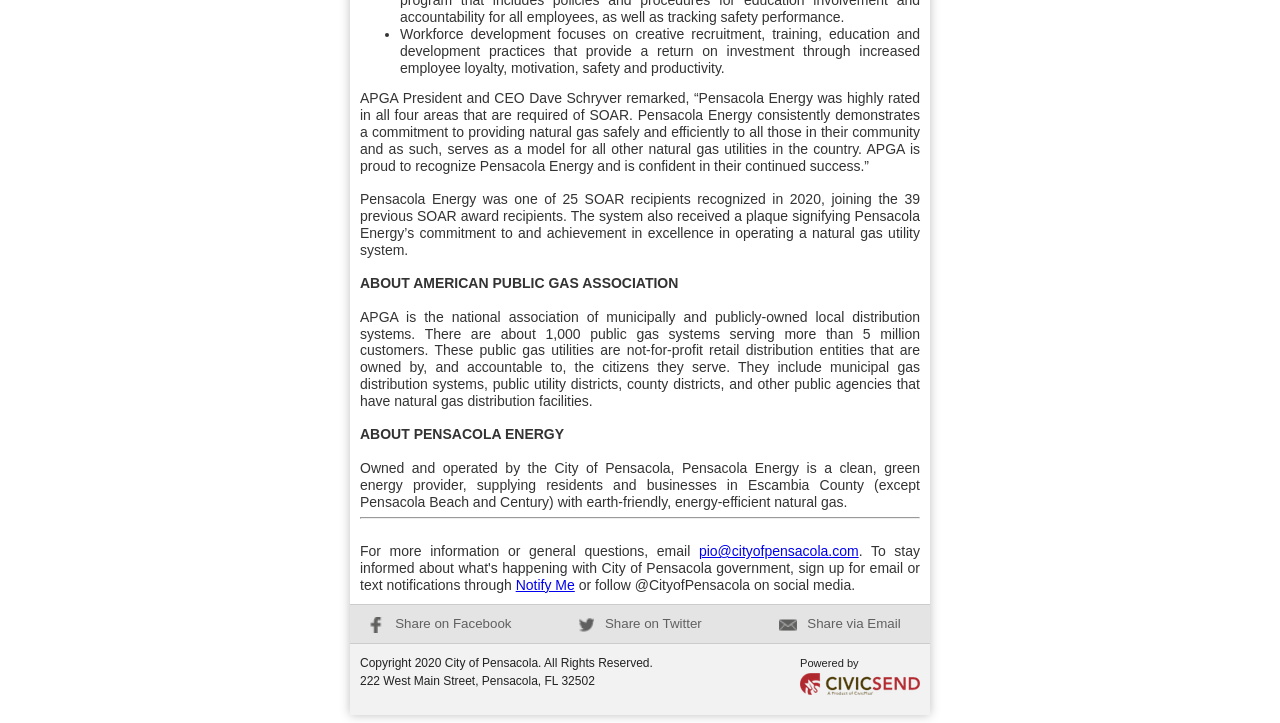Answer the question below with a single word or a brief phrase: 
What is Pensacola Energy?

Clean, green energy provider